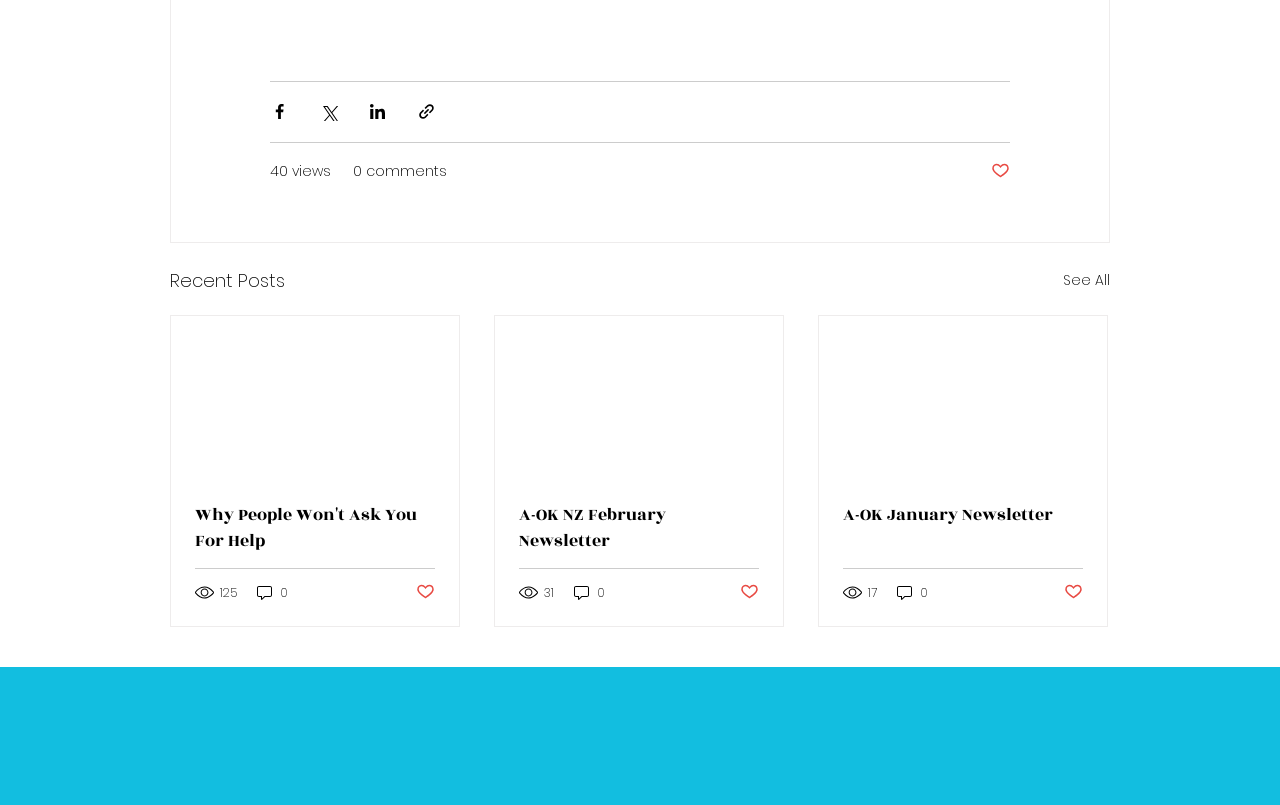What is the number of views for the first post?
Based on the image, give a one-word or short phrase answer.

125 views